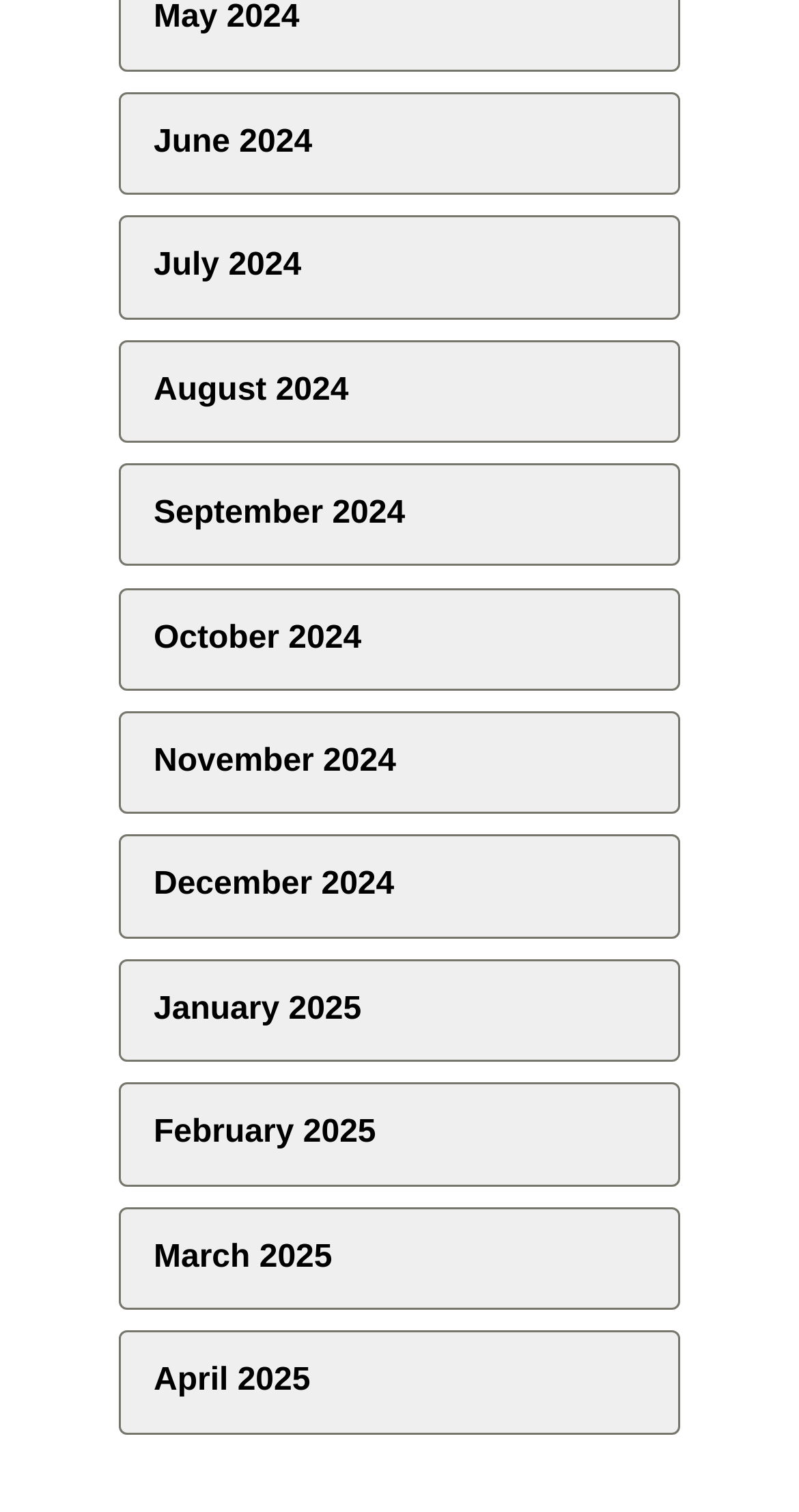Extract the bounding box for the UI element that matches this description: "January 2025".

[0.149, 0.634, 0.851, 0.703]